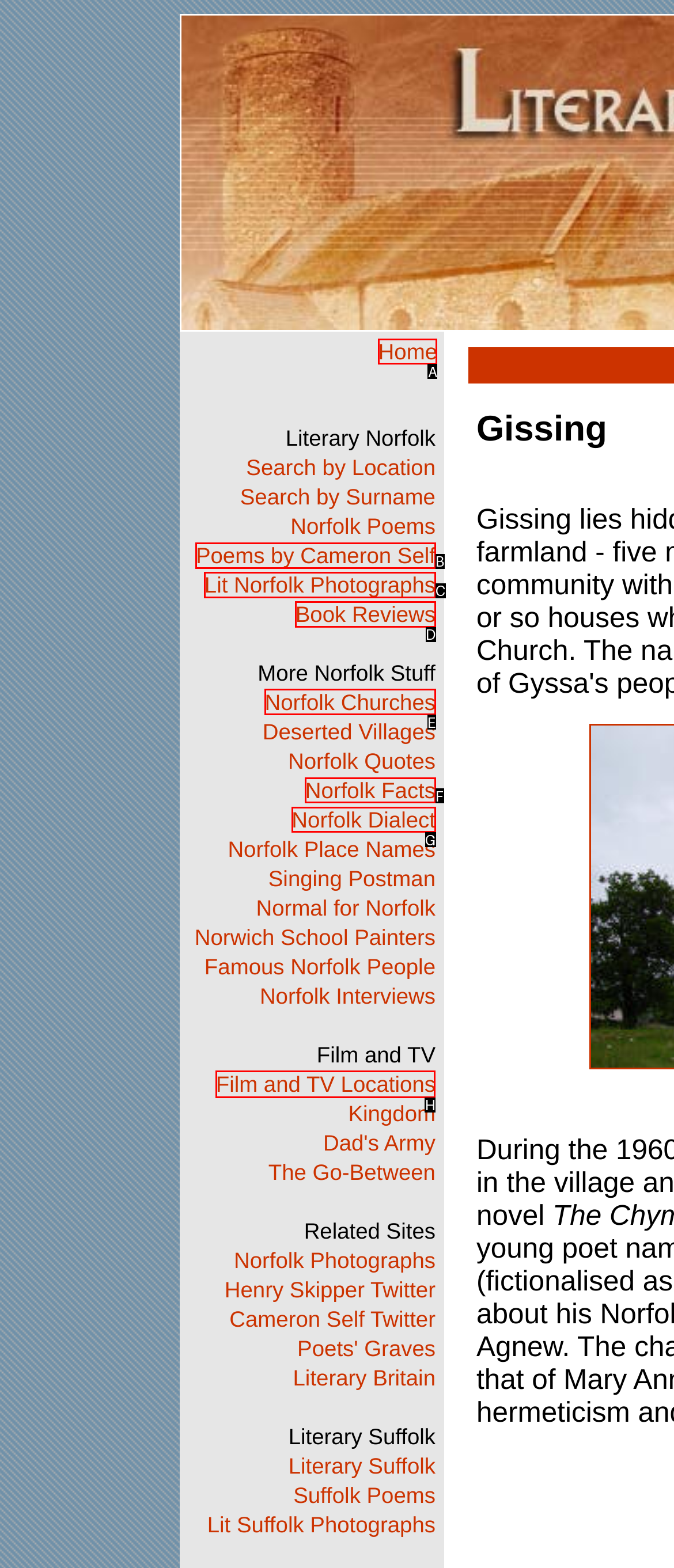Which HTML element should be clicked to perform the following task: View Film and TV Locations
Reply with the letter of the appropriate option.

H